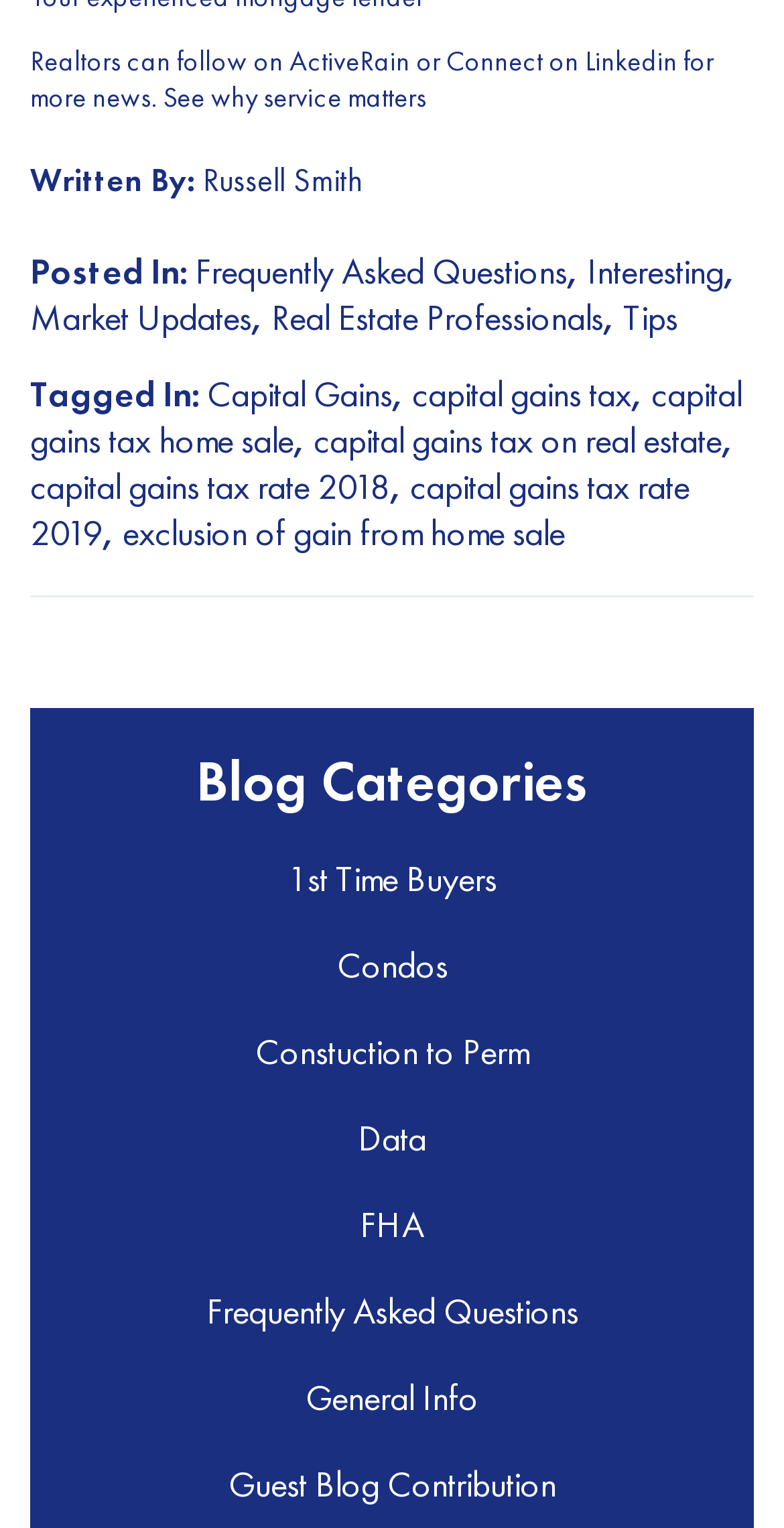Using details from the image, please answer the following question comprehensively:
What is the topic of the current article?

The topic of the current article can be inferred by looking at the 'Tagged In:' section, which is present in the footer section. The links present in this section, such as 'Capital Gains', 'capital gains tax', 'capital gains tax home sale', and 'capital gains tax rate 2018', suggest that the topic of the current article is related to Capital Gains Tax.